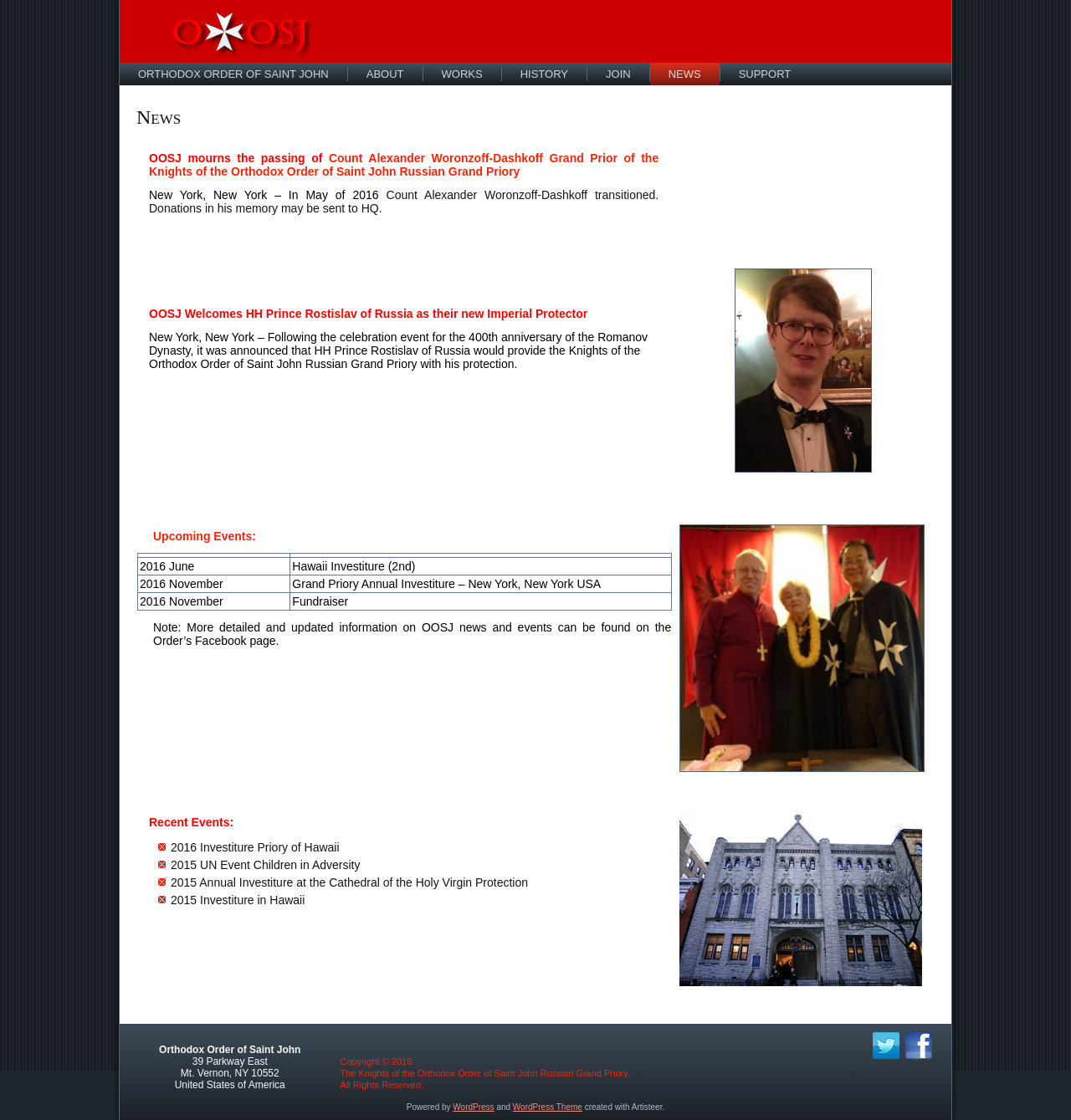Given the element description, predict the bounding box coordinates in the format (top-left x, top-left y, bottom-right x, bottom-right y). Make sure all values are between 0 and 1. Here is the element description: News

[0.607, 0.056, 0.672, 0.076]